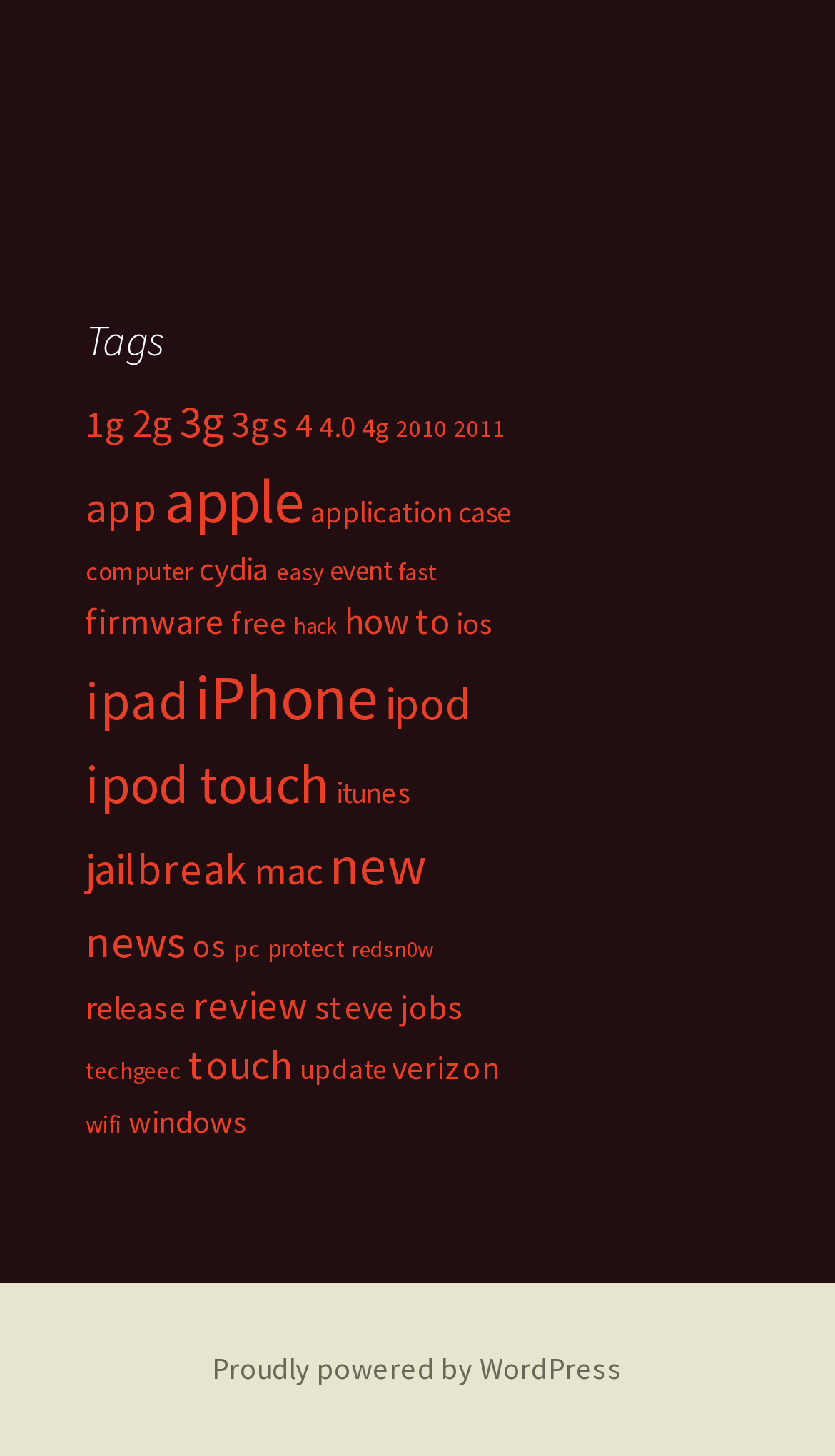Please find the bounding box coordinates of the clickable region needed to complete the following instruction: "Click on the 'update' link". The bounding box coordinates must consist of four float numbers between 0 and 1, i.e., [left, top, right, bottom].

[0.359, 0.722, 0.462, 0.747]